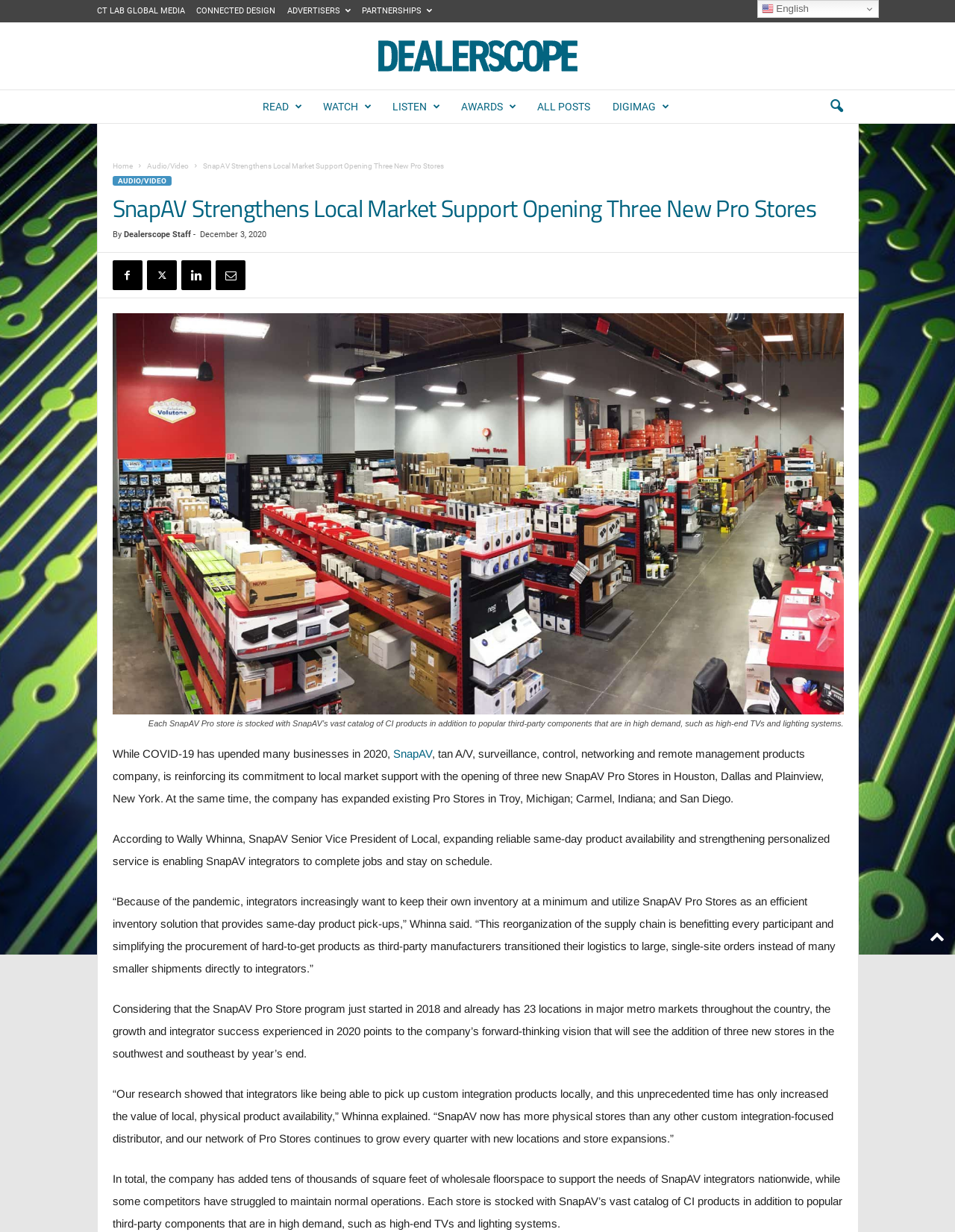What is the name of the Senior Vice President of Local mentioned in the article?
Based on the content of the image, thoroughly explain and answer the question.

The article quotes Wally Whinna, SnapAV Senior Vice President of Local, as saying that integrators increasingly want to keep their own inventory at a minimum and utilize SnapAV Pro Stores as an efficient inventory solution.